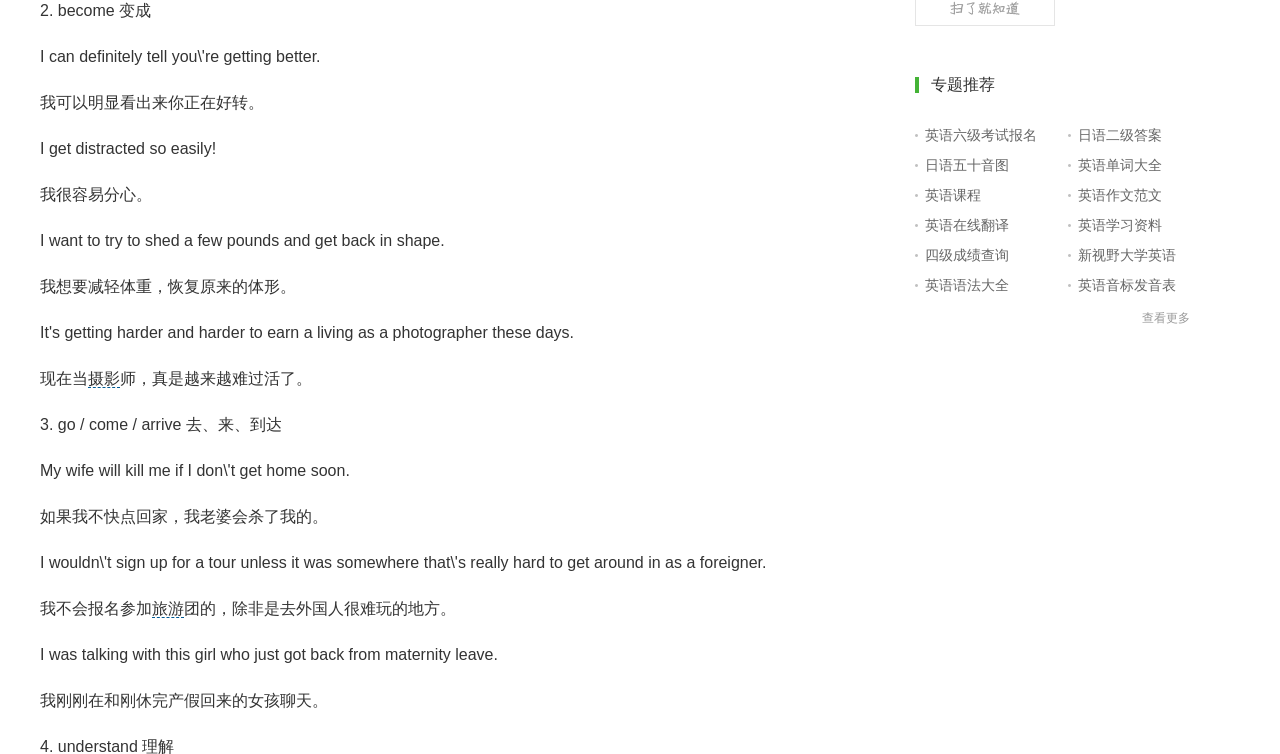Given the webpage screenshot, identify the bounding box of the UI element that matches this description: "英文自我介绍".

[0.842, 0.676, 0.947, 0.716]